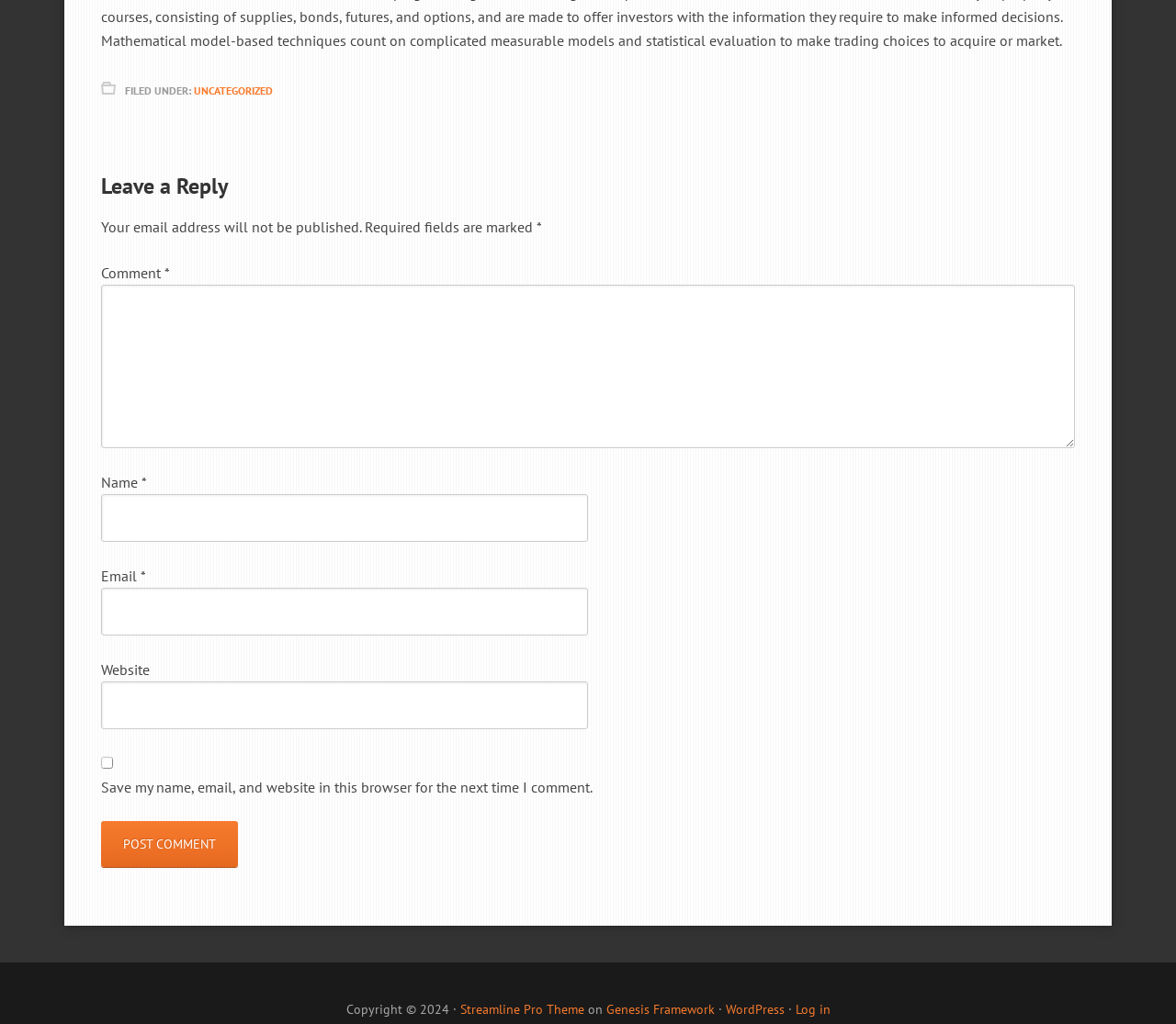Given the element description WordPress, predict the bounding box coordinates for the UI element in the webpage screenshot. The format should be (top-left x, top-left y, bottom-right x, bottom-right y), and the values should be between 0 and 1.

[0.617, 0.978, 0.667, 0.994]